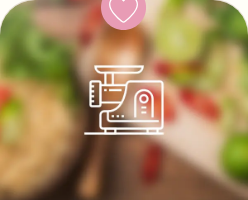Break down the image into a detailed narrative.

The image showcases a minimalistic icon of a food processor, highlighting its essential features such as the bowl and blade, depicted in an elegant white outline against a soft, blurred background of fresh ingredients like greens and chopped vegetables. This design emphasizes the tool's functionality in the kitchen, suggesting its role in meal preparation and creative cooking. The background adds a warm, inviting ambiance, making it clear that the food processor is a vital asset for anyone passionate about cooking. Whether for chopping, blending, or mixing, this image conveys a sense of culinary excitement and the joy of creating delicious meals.